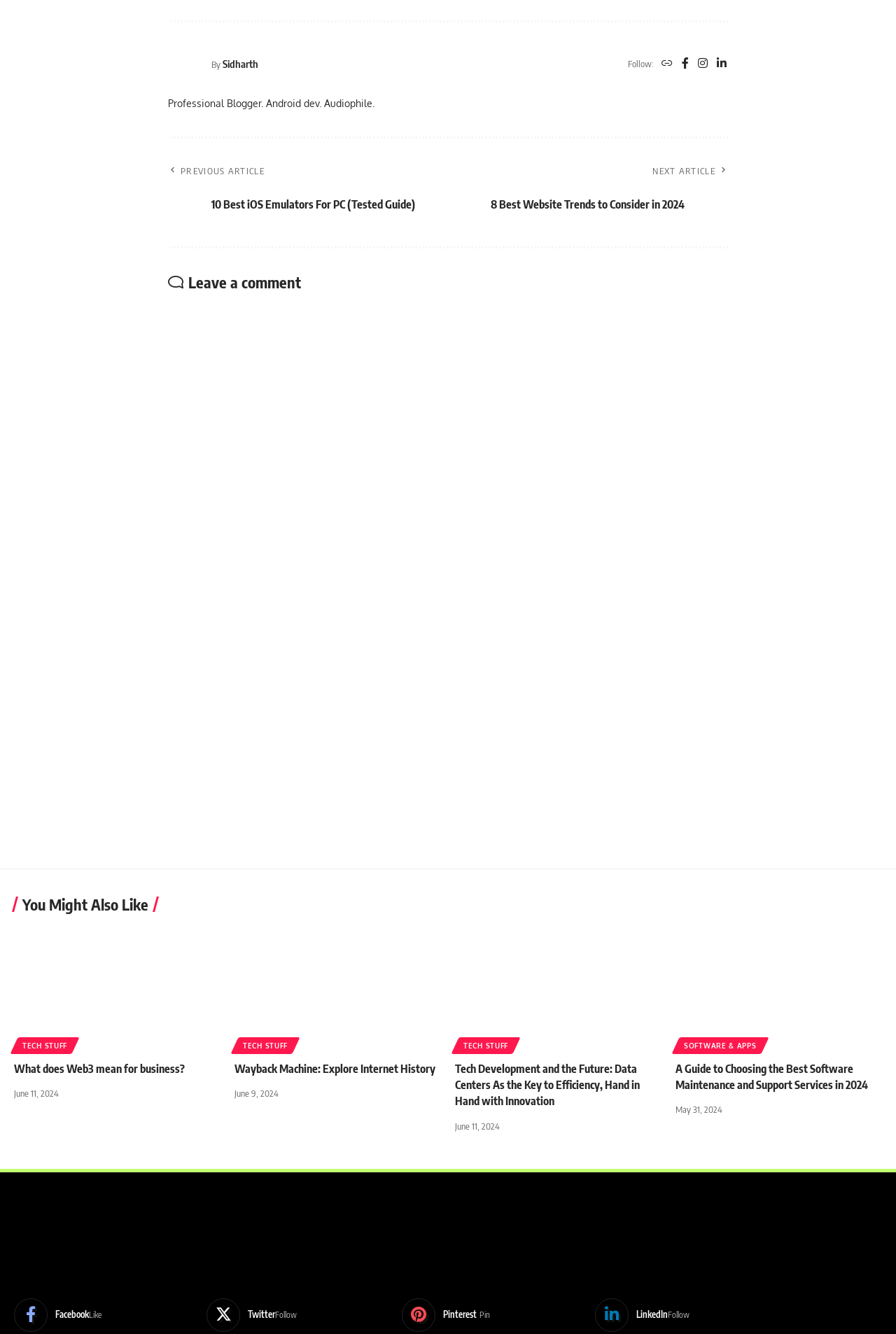Identify the bounding box coordinates of the section that should be clicked to achieve the task described: "Leave a comment".

[0.21, 0.204, 0.336, 0.219]